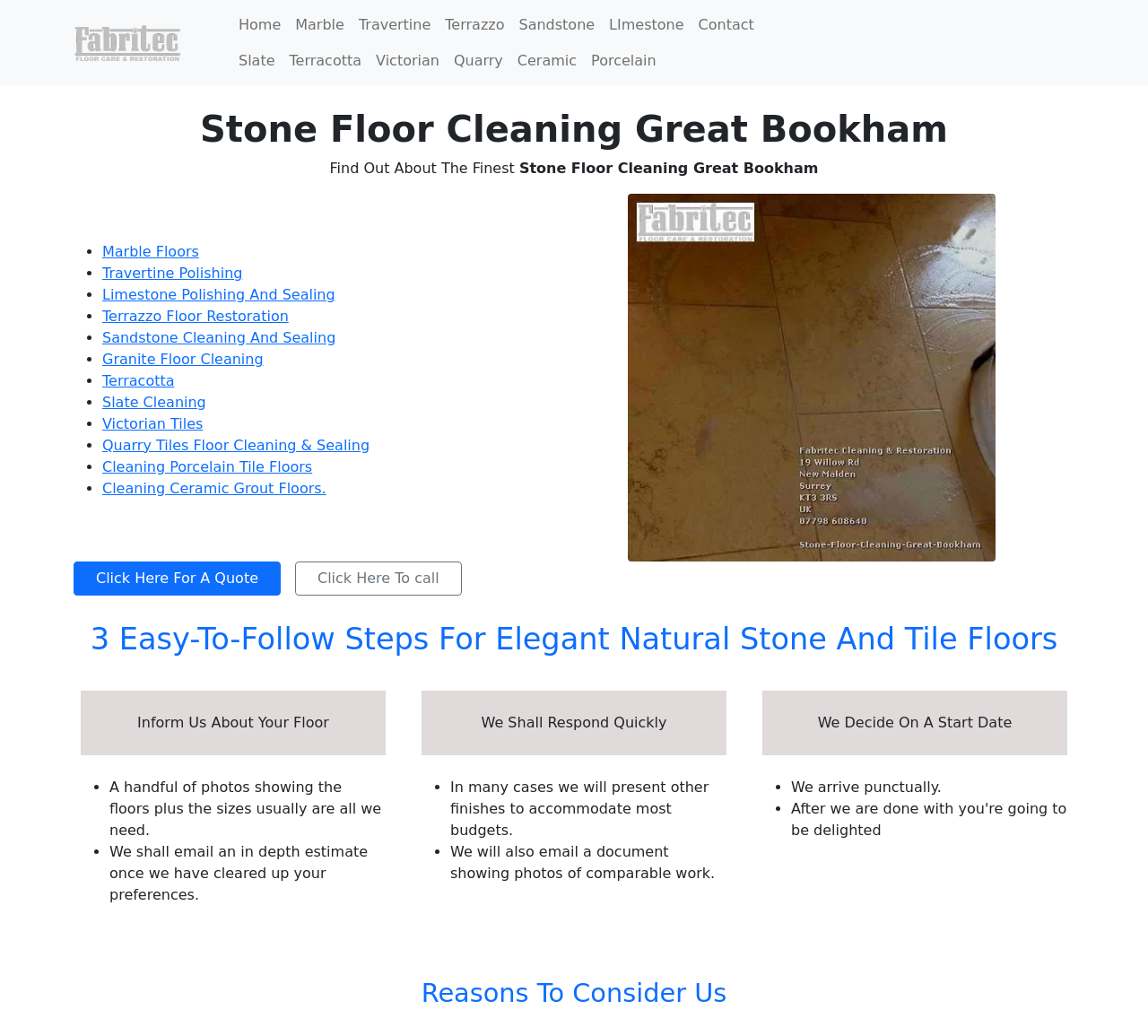Please locate the clickable area by providing the bounding box coordinates to follow this instruction: "Click the 'Home' link".

[0.202, 0.007, 0.251, 0.042]